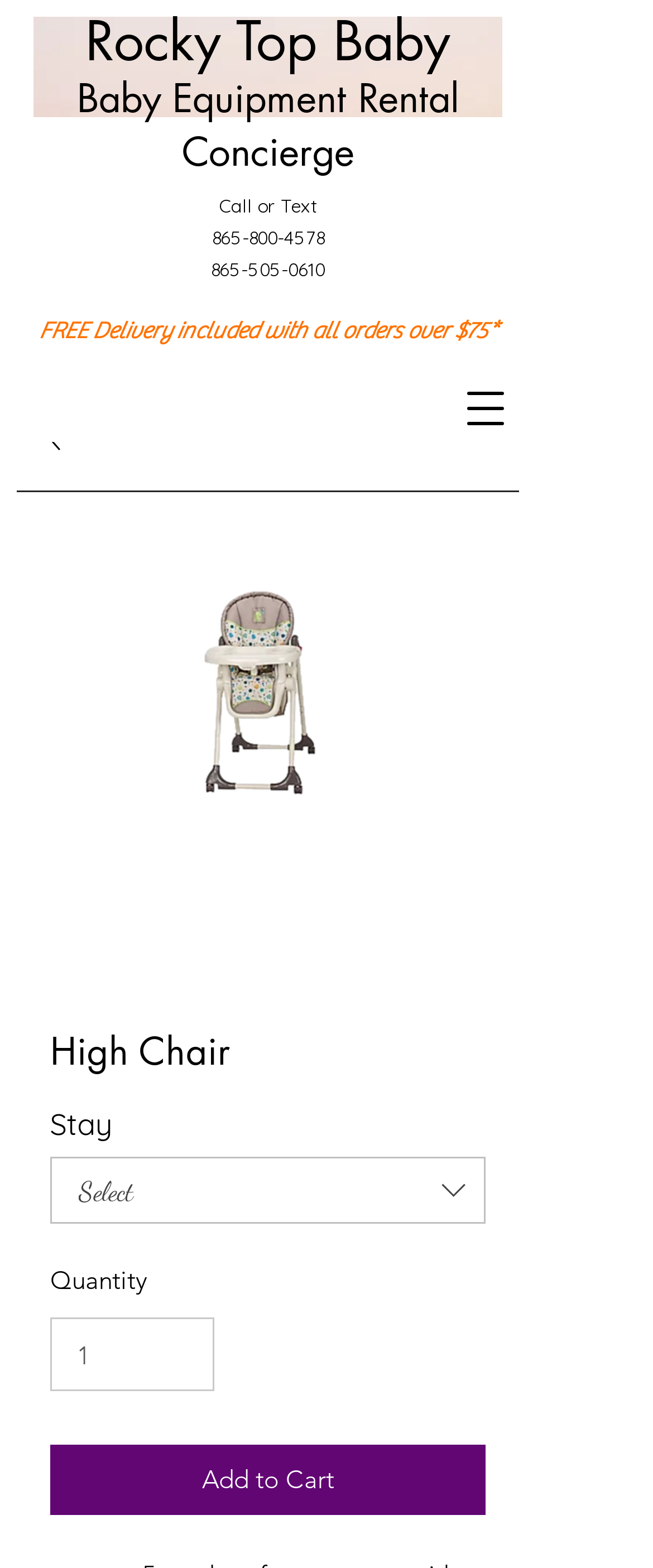Generate a comprehensive description of the contents of the webpage.

This webpage is about a high chair product from Rocky Top Baby, with a focus on its multiple modes of use. At the top left, there is a heading that reads "Rocky Top Baby" with a link to the website's homepage. Next to it, there is another heading that says "Baby Equipment Rental Concierge". 

On the top right, there is a button to open the navigation menu. Below it, there is a promotional text that says "FREE Delivery included with all orders over $75*". 

In the middle of the page, there is a section dedicated to the high chair product. It features a large image of the high chair, with a heading that reads "High Chair" above it. Below the image, there are options to select the stay duration and quantity of the product. The stay duration can be selected from a combobox, and the quantity can be adjusted using a spinbutton. 

On the right side of the product image, there are two phone numbers, "865-800-4578" and "865-505-0610", which can be clicked to call or text. Below the phone numbers, there is an "Add to Cart" button. 

At the bottom of the page, there is a small image that seems to be a separator or a decorative element.